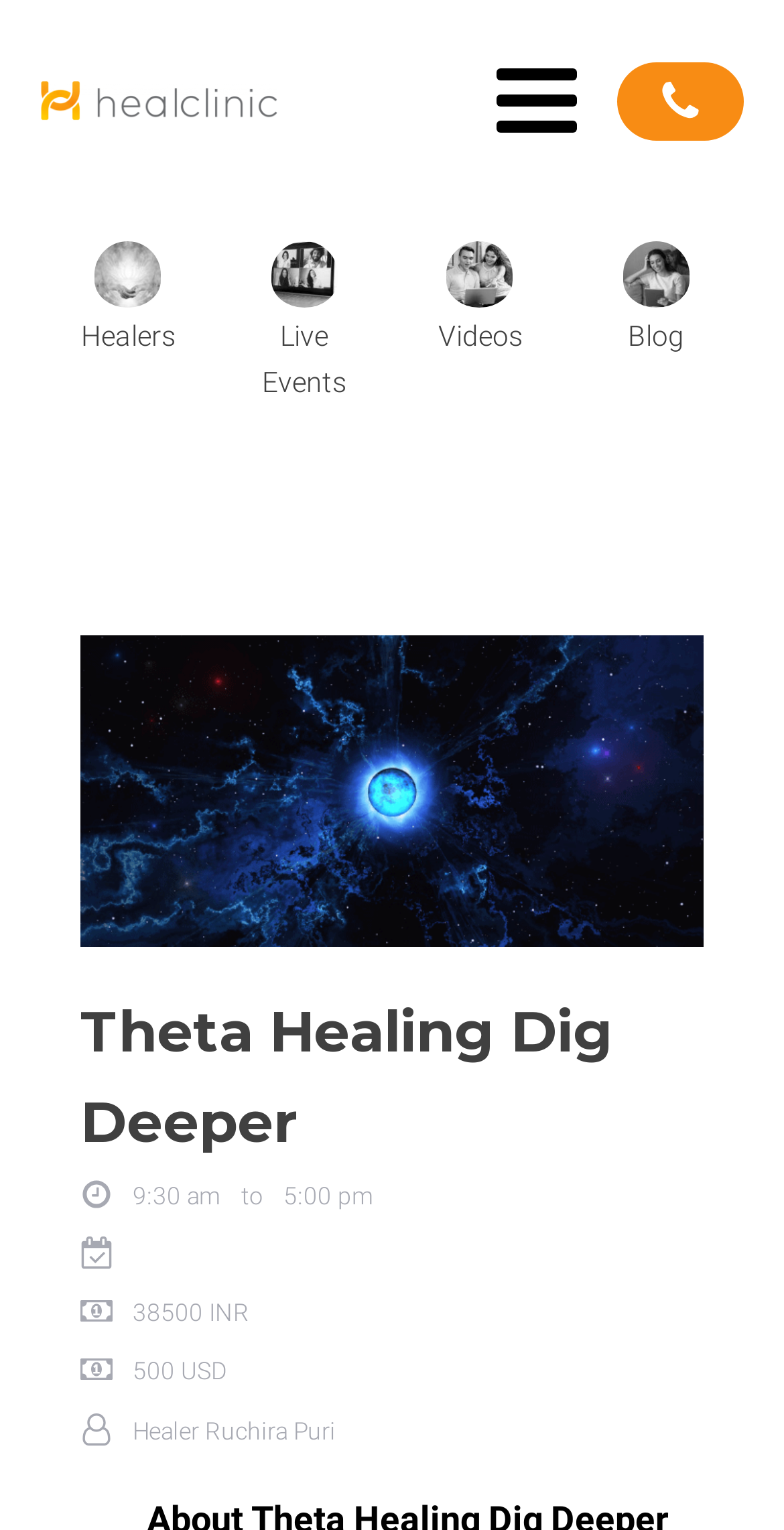Give a complete and precise description of the webpage's appearance.

The webpage appears to be a registration page for a ThetaHealing Dig Deeper workshop. At the top, there are five links aligned horizontally, with a phone icon on the rightmost side. Below these links, there are four categories listed: Healers, Live Events, Videos, and Blog.

The main content of the page is divided into two sections. On the left, there is a heading "Theta Healing Dig Deeper" followed by a series of icons and text describing the workshop details. These details include the timing of the workshop (9:30 am to 5:00 pm), the cost (38,500 INR or 500 USD), and the facilitator's name (Ruchira Puri, a Healer).

On the right side, there is a call-to-action section with a "Register Now" link. Above this link, there is a brief description of the workshop, mentioning that attendees will get attuned to Reiki Level 1/2/3 online and can start practicing on themselves and others. There is also an image related to Reiki on this side of the page. Additionally, a WhatsApp icon is present, possibly for contacting the organizers or facilitators.

Overall, the webpage is focused on providing information about the ThetaHealing Dig Deeper workshop and encouraging visitors to register for the event.